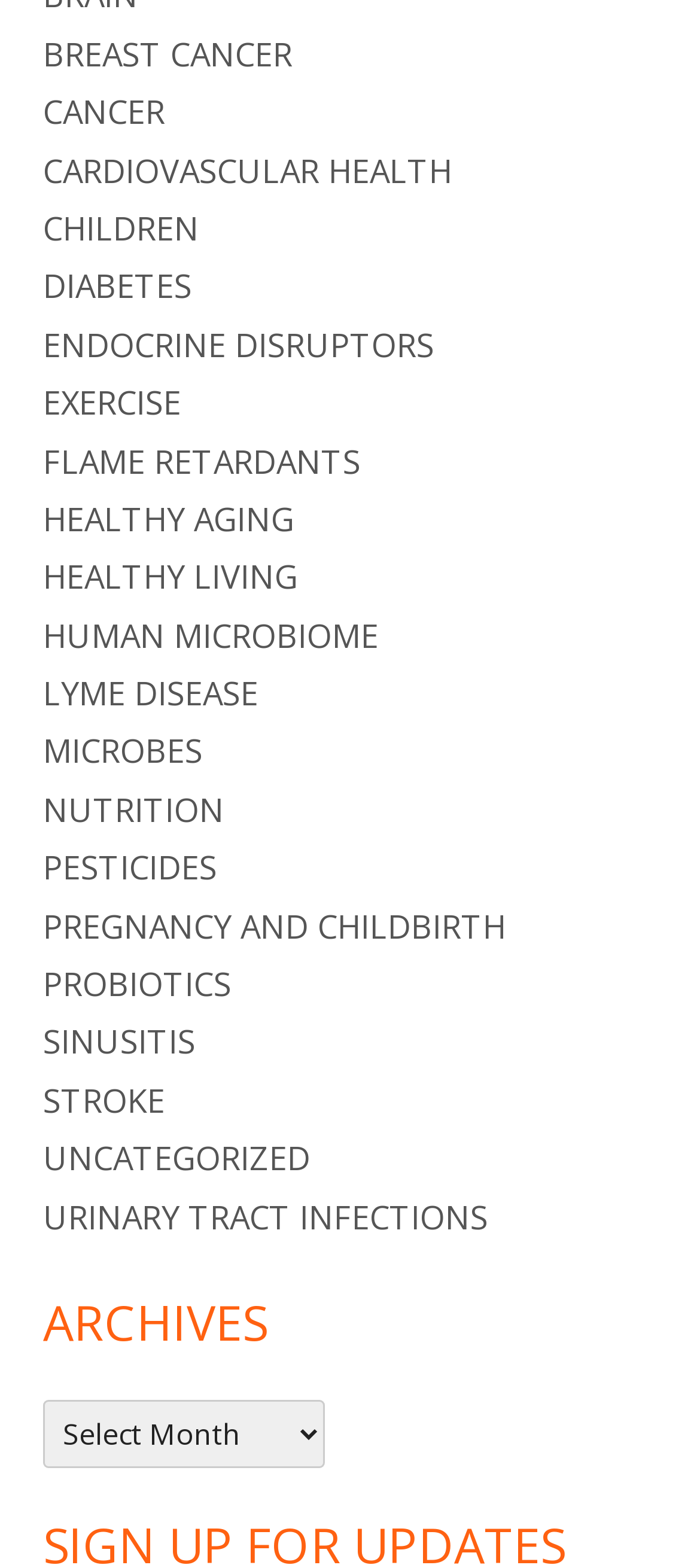Please answer the following query using a single word or phrase: 
What is the category of the 'LYME DISEASE' link?

Health topic